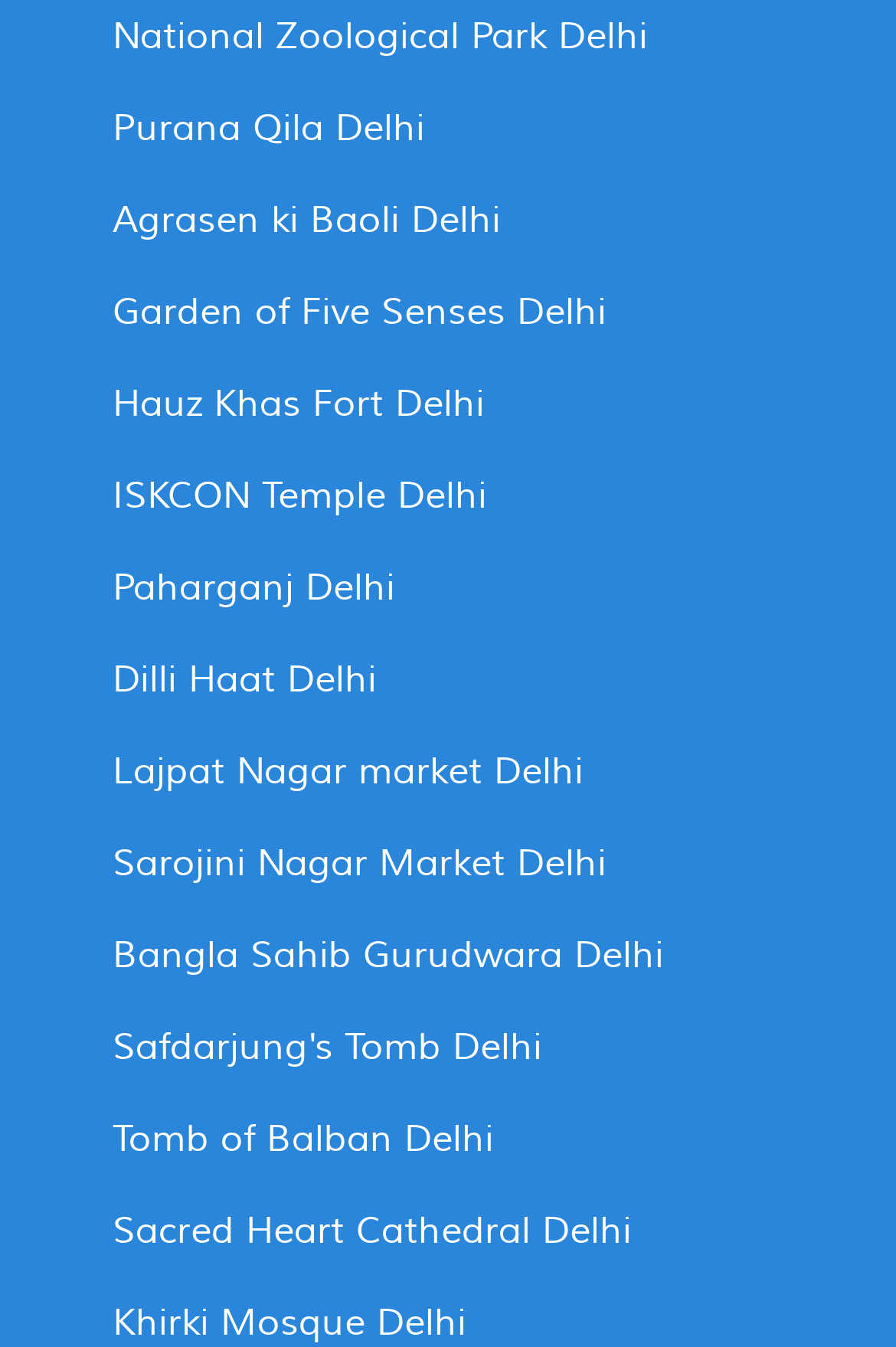Are all links related to Delhi?
Based on the visual details in the image, please answer the question thoroughly.

After examining the OCR text of each link, I found that all 20 links are related to Delhi, with each link containing the word 'Delhi' in its text. This suggests that the webpage is focused on providing information about Delhi-related attractions or landmarks.